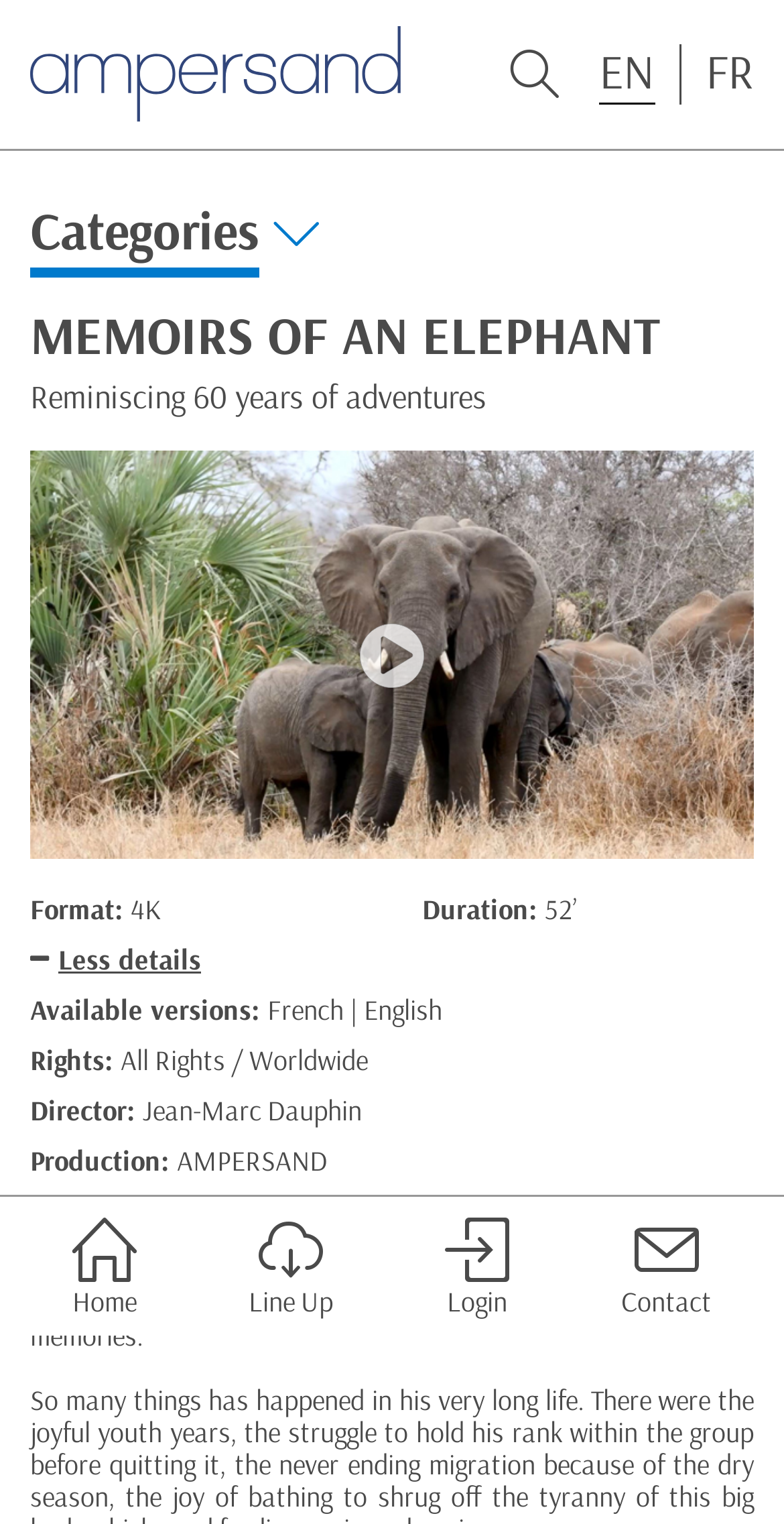Determine the bounding box coordinates (top-left x, top-left y, bottom-right x, bottom-right y) of the UI element described in the following text: alt="Best Recipe Finder"

None